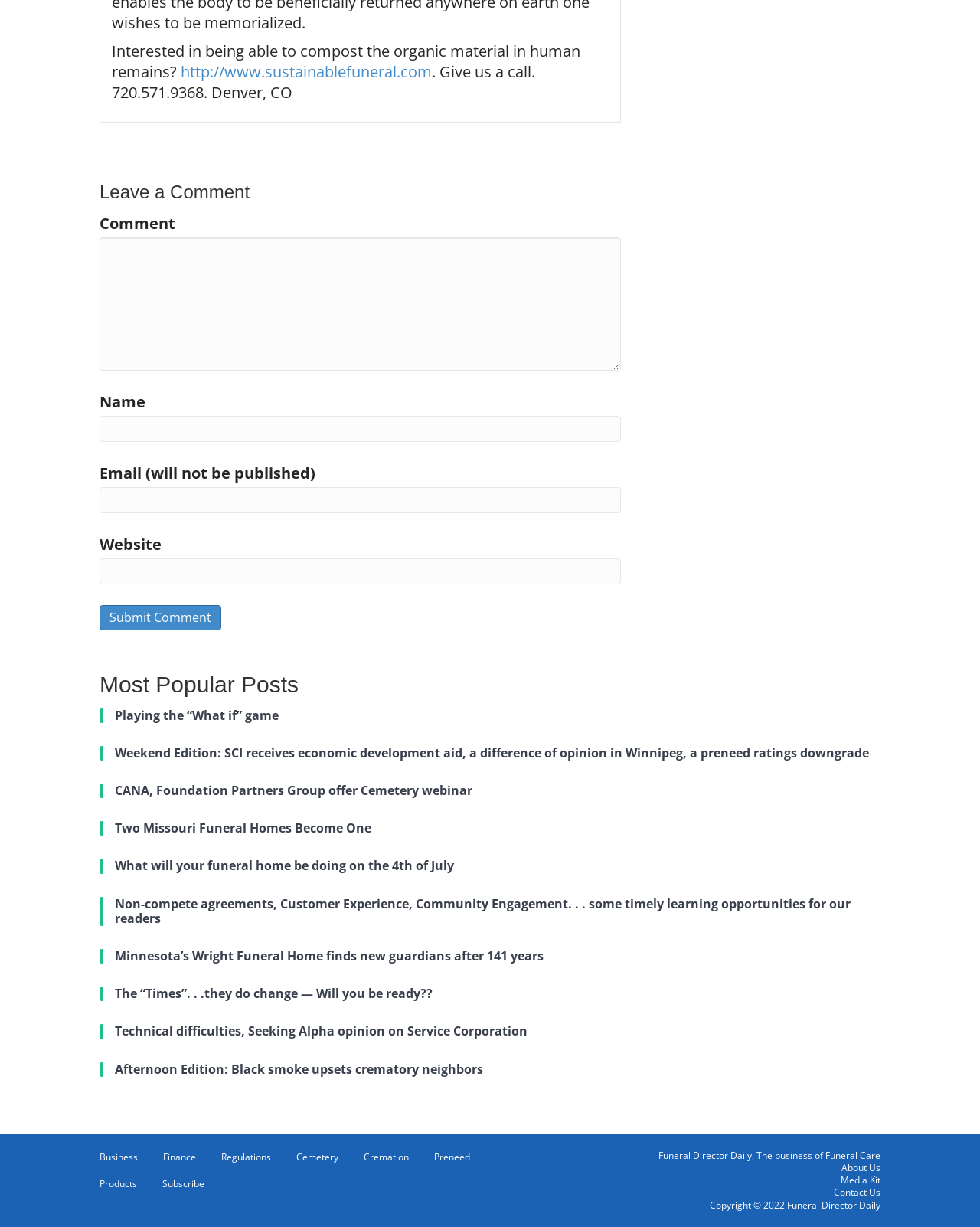Locate the bounding box coordinates of the clickable area needed to fulfill the instruction: "Click the 'CANA, Foundation Partners Group offer Cemetery webinar' link".

[0.117, 0.639, 0.898, 0.651]